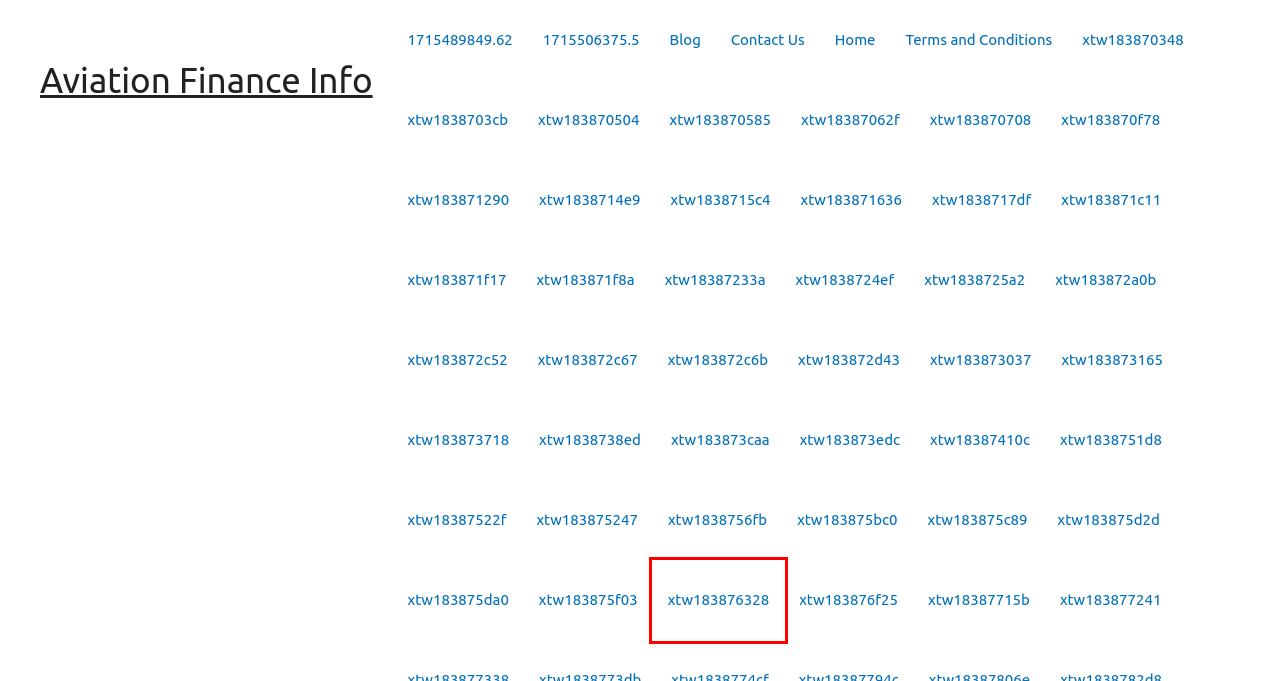Analyze the screenshot of a webpage that features a red rectangle bounding box. Pick the webpage description that best matches the new webpage you would see after clicking on the element within the red bounding box. Here are the candidates:
A. xtw183871f17 – Aviation Finance Info
B. xtw183876f25 – Aviation Finance Info
C. xtw183876328 – Aviation Finance Info
D. xtw183872c67 – Aviation Finance Info
E. xtw1838725a2 – Aviation Finance Info
F. xtw183871636 – Aviation Finance Info
G. xtw183873caa – Aviation Finance Info
H. xtw183873718 – Aviation Finance Info

C